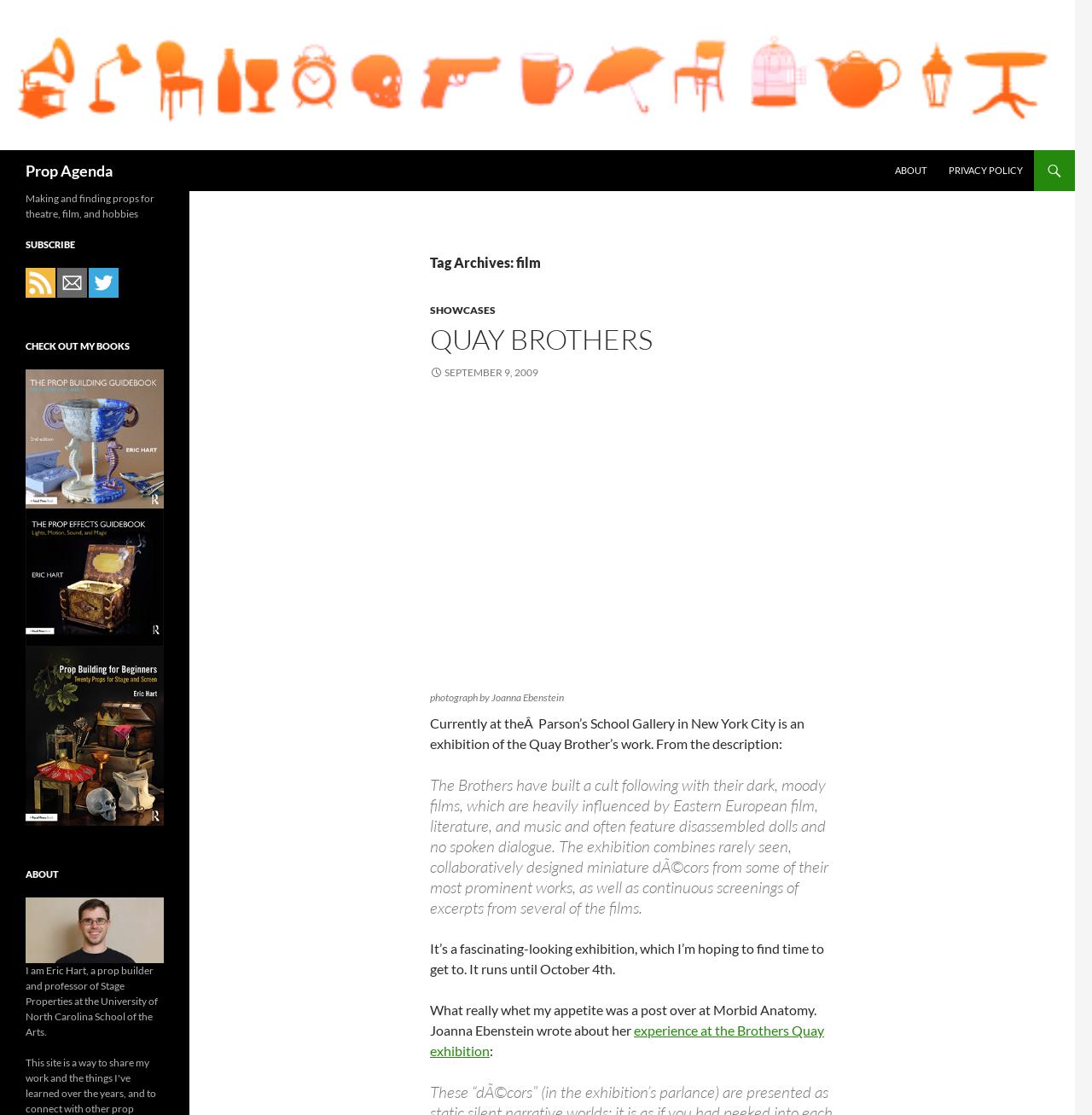Analyze and describe the webpage in a detailed narrative.

The webpage is about Prop Agenda, a website focused on making and finding props for theatre, film, and hobbies. At the top, there is a header section with a logo image and a link to "Prop Agenda" on the left, and links to "Search", "SKIP TO CONTENT", "ABOUT", and "PRIVACY POLICY" on the right.

Below the header, there is a main content section with a heading "Tag Archives: film" and a subheading "QUAY BROTHERS". The content is about an exhibition of the Quay Brothers' work at the Parson's School Gallery in New York City, featuring miniature dÃcor and film excerpts. There is a photograph by Joanna Ebenstein, and a blockquote describing the Brothers' dark and moody films. The text also mentions a post on Morbid Anatomy about the exhibition.

On the left side of the page, there is a sidebar with several sections. The first section has a heading "Making and finding props for theatre, film, and hobbies" and links to subscribe to the RSS feed. The second section has a heading "CHECK OUT MY BOOKS" and displays three book covers with links to "The Prop Building Guidebook", "The Prop Effects Guidebook", and "Prop Building for Beginners". The third section has a heading "ABOUT" and displays an image of Eric Hart, a prop builder and professor, with a brief bio.

Overall, the webpage has a clean and organized layout, with clear headings and concise text, and features a mix of images, links, and text content.